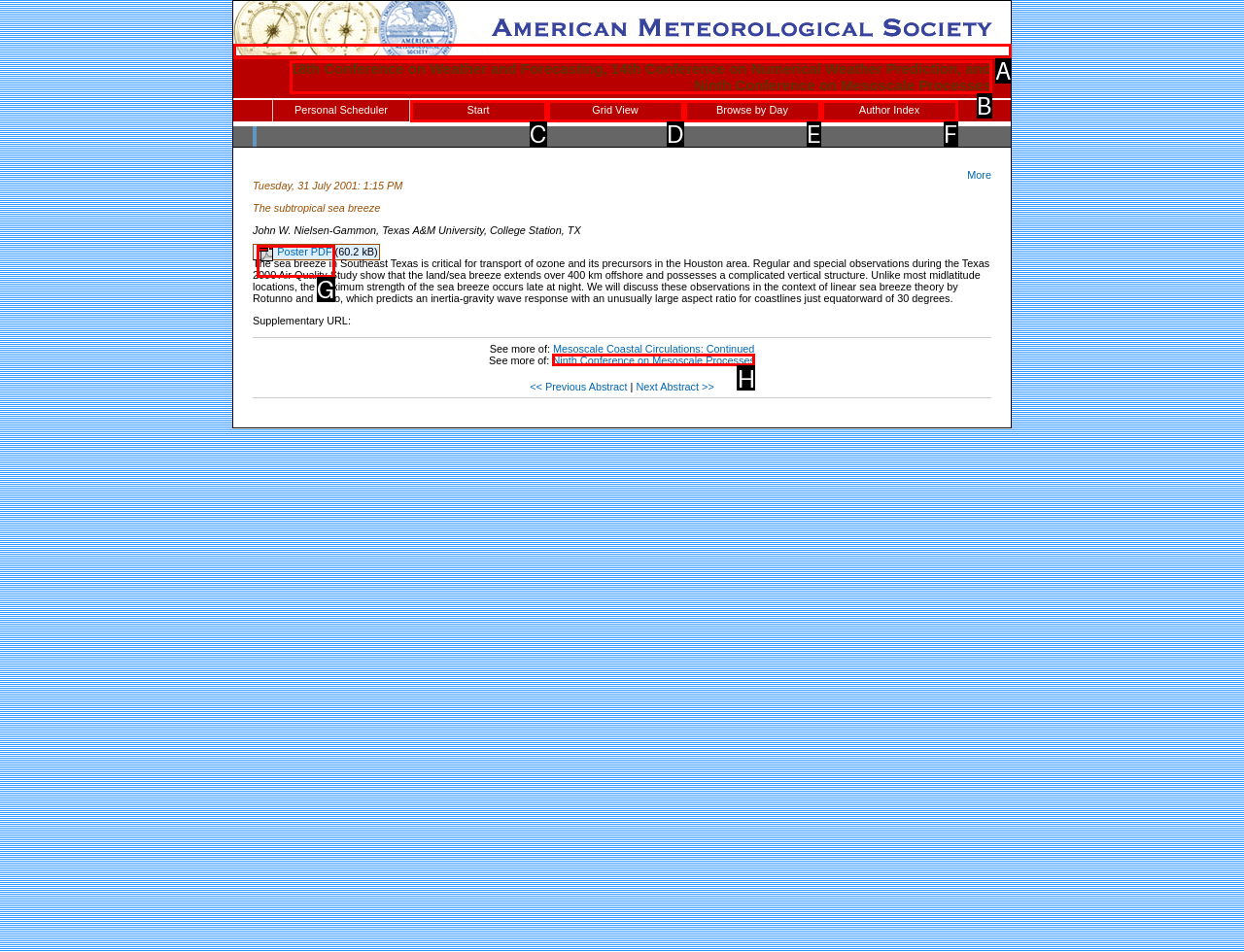From the given options, choose the one to complete the task: Download the poster PDF
Indicate the letter of the correct option.

G